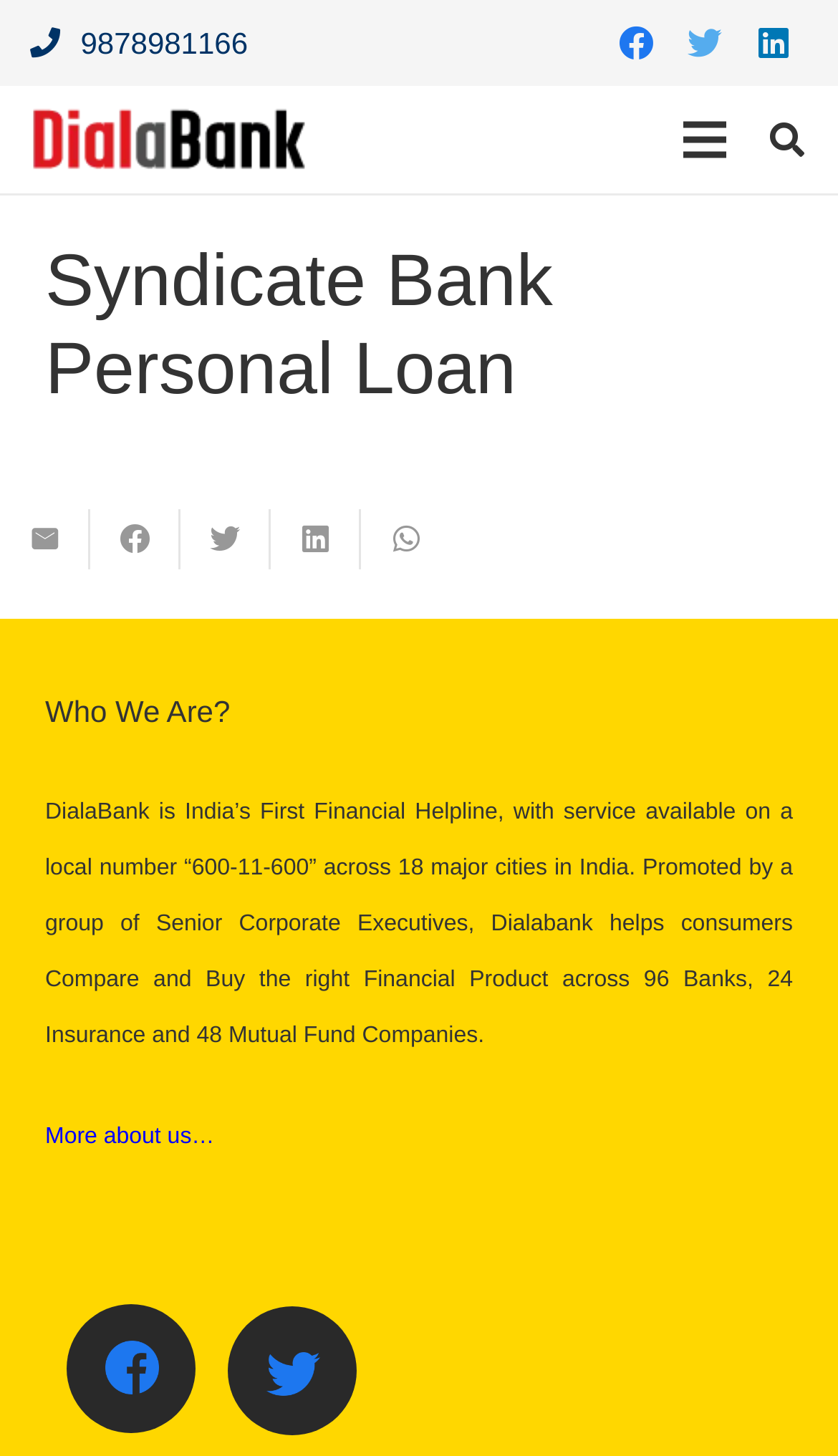Locate the bounding box coordinates of the clickable region necessary to complete the following instruction: "Call the customer service". Provide the coordinates in the format of four float numbers between 0 and 1, i.e., [left, top, right, bottom].

[0.036, 0.017, 0.296, 0.041]